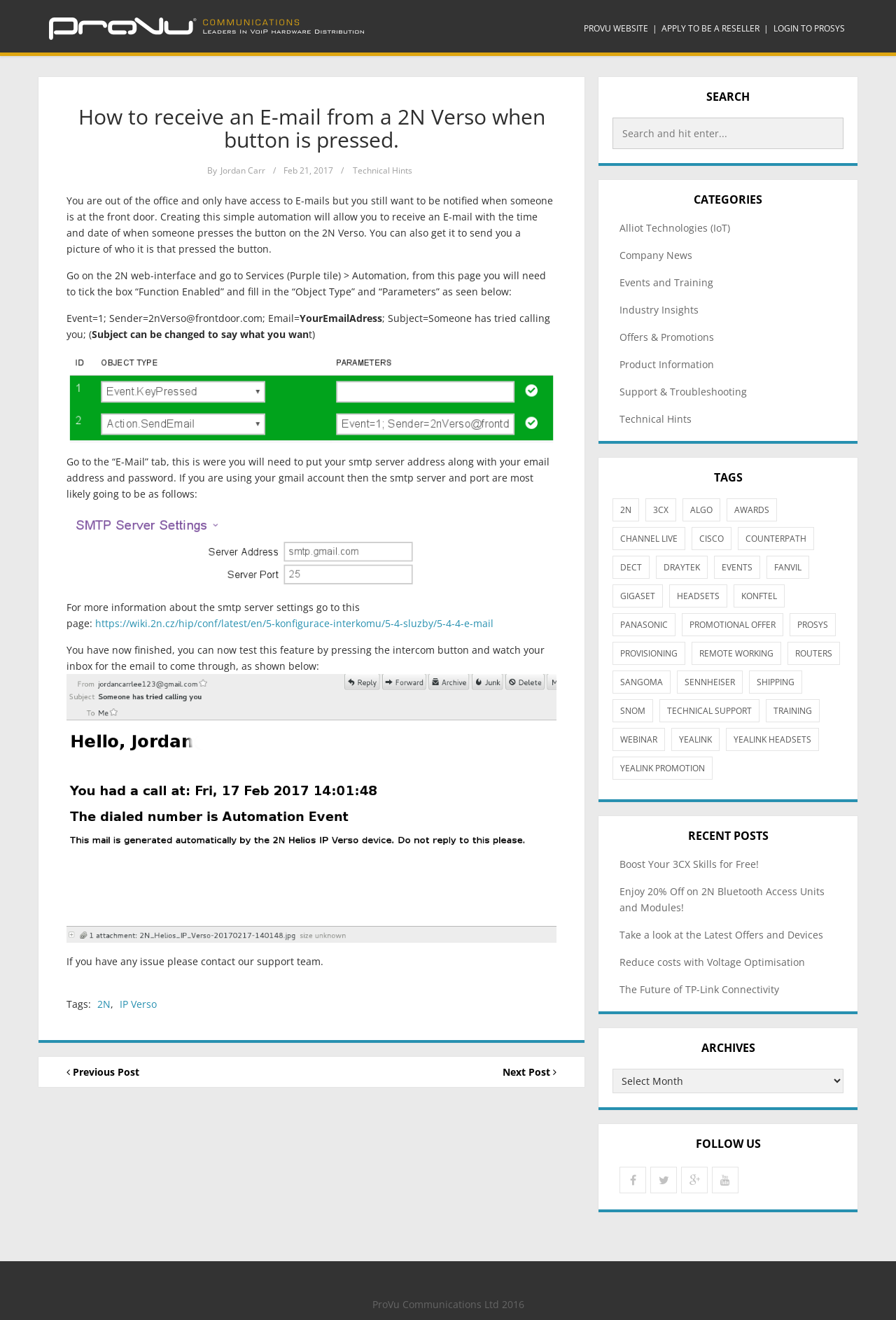Please identify the bounding box coordinates of the element I need to click to follow this instruction: "Go to the 'ProVu Website'".

[0.651, 0.0, 0.733, 0.042]